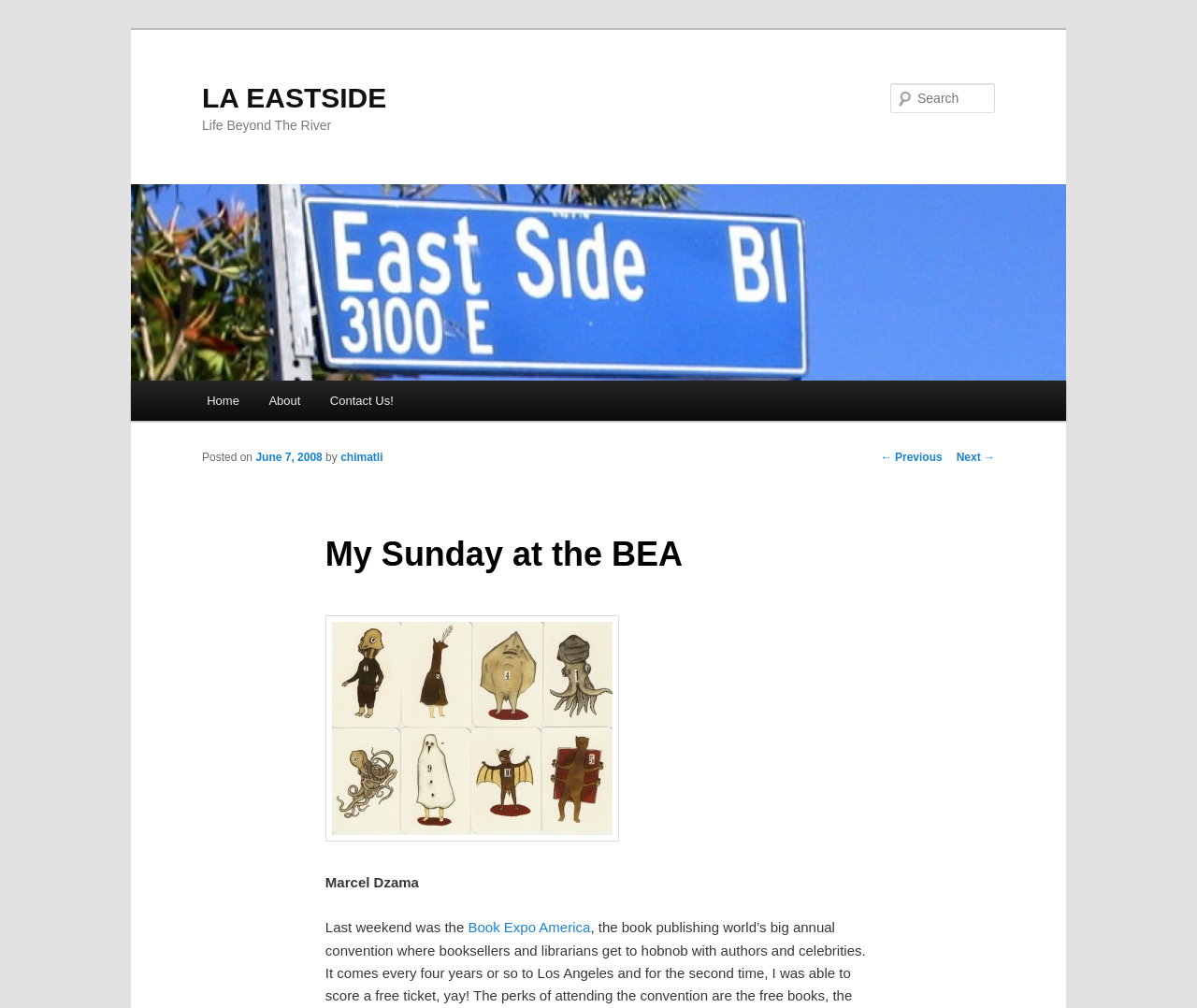What is the name of the artist mentioned in the post?
Offer a detailed and exhaustive answer to the question.

The name of the artist mentioned in the post can be determined by looking at the static text element 'Marcel Dzama' which is located in the text of the post, indicating that it is the name of an artist being discussed.